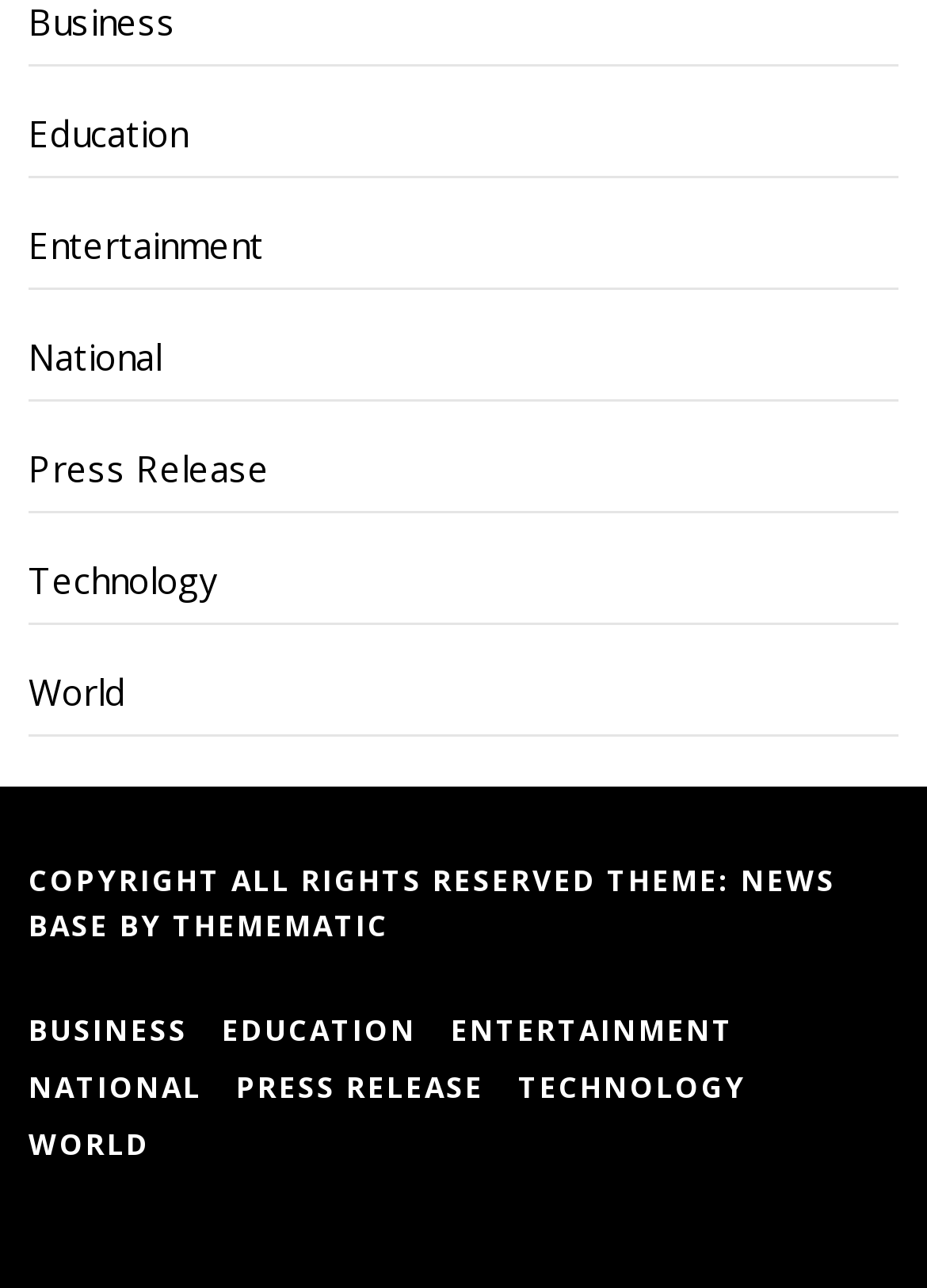Pinpoint the bounding box coordinates of the area that should be clicked to complete the following instruction: "read the 'PRIVACY POLICY'". The coordinates must be given as four float numbers between 0 and 1, i.e., [left, top, right, bottom].

None